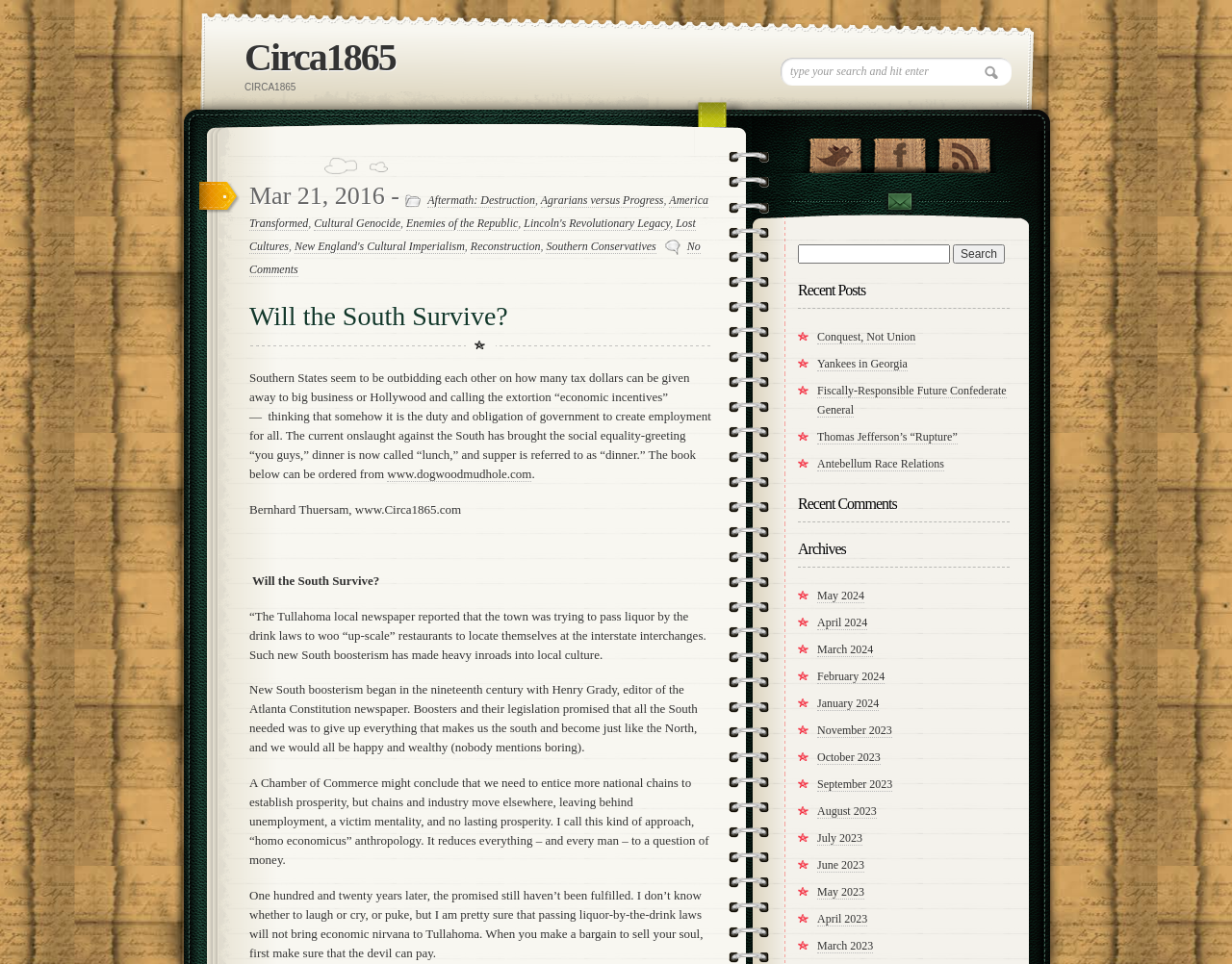Please identify the bounding box coordinates for the region that you need to click to follow this instruction: "View recent post 'Conquest, Not Union'".

[0.663, 0.342, 0.743, 0.357]